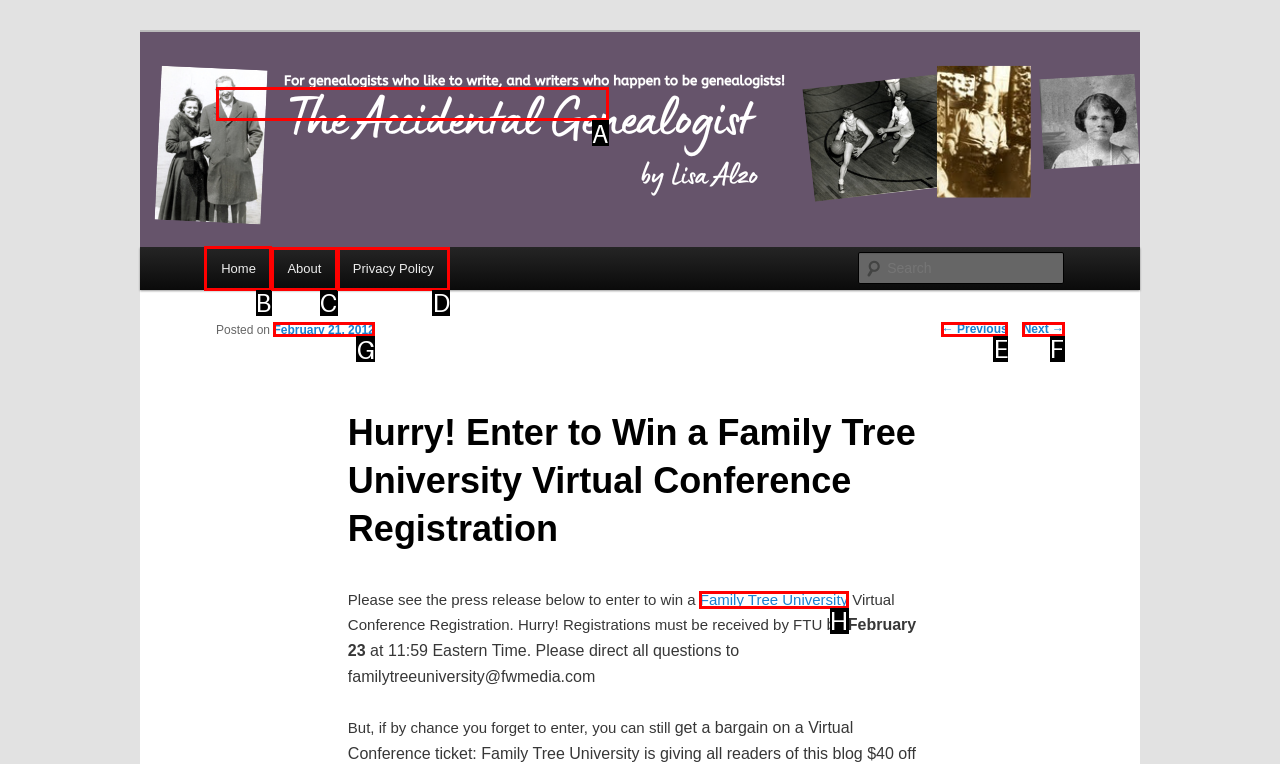Identify the correct UI element to click to achieve the task: Go to Home page.
Answer with the letter of the appropriate option from the choices given.

B